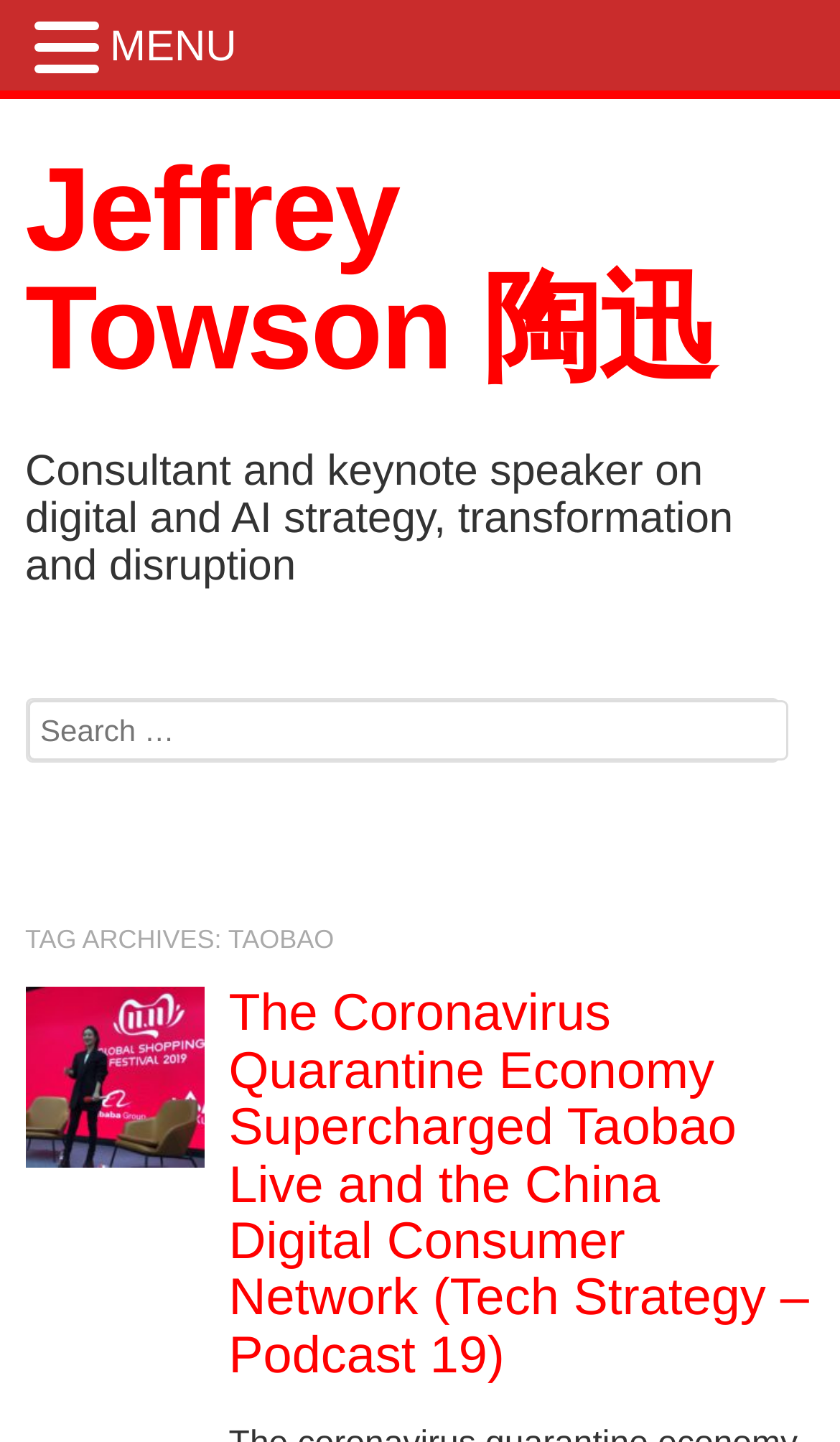What is the topic of the first article?
Please provide a single word or phrase as the answer based on the screenshot.

Taobao Live and China Digital Consumer